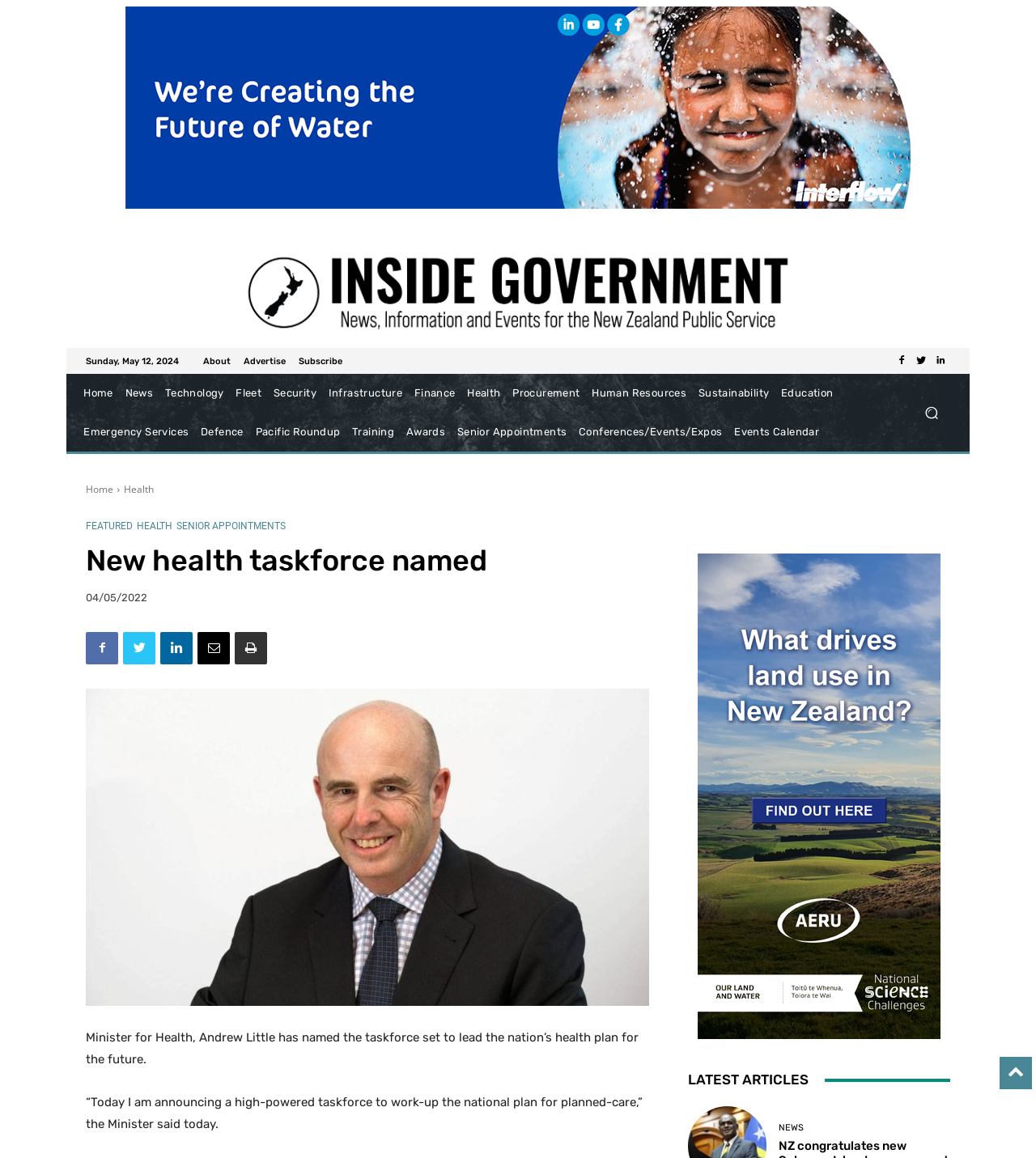Highlight the bounding box coordinates of the element you need to click to perform the following instruction: "Browse the 'Health' category."

[0.445, 0.323, 0.489, 0.357]